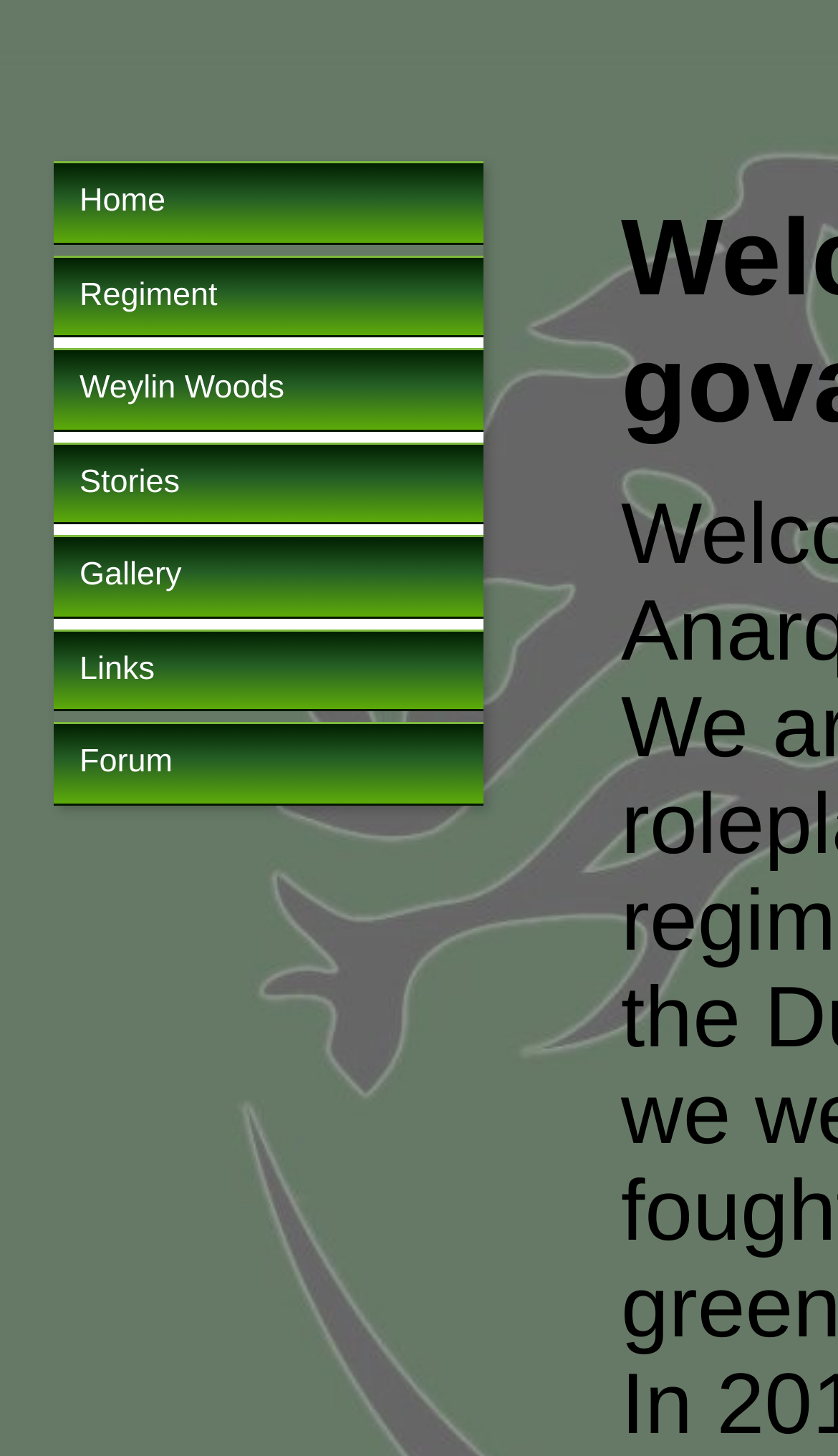Identify the bounding box coordinates of the HTML element based on this description: "History".

[0.115, 0.395, 0.628, 0.439]